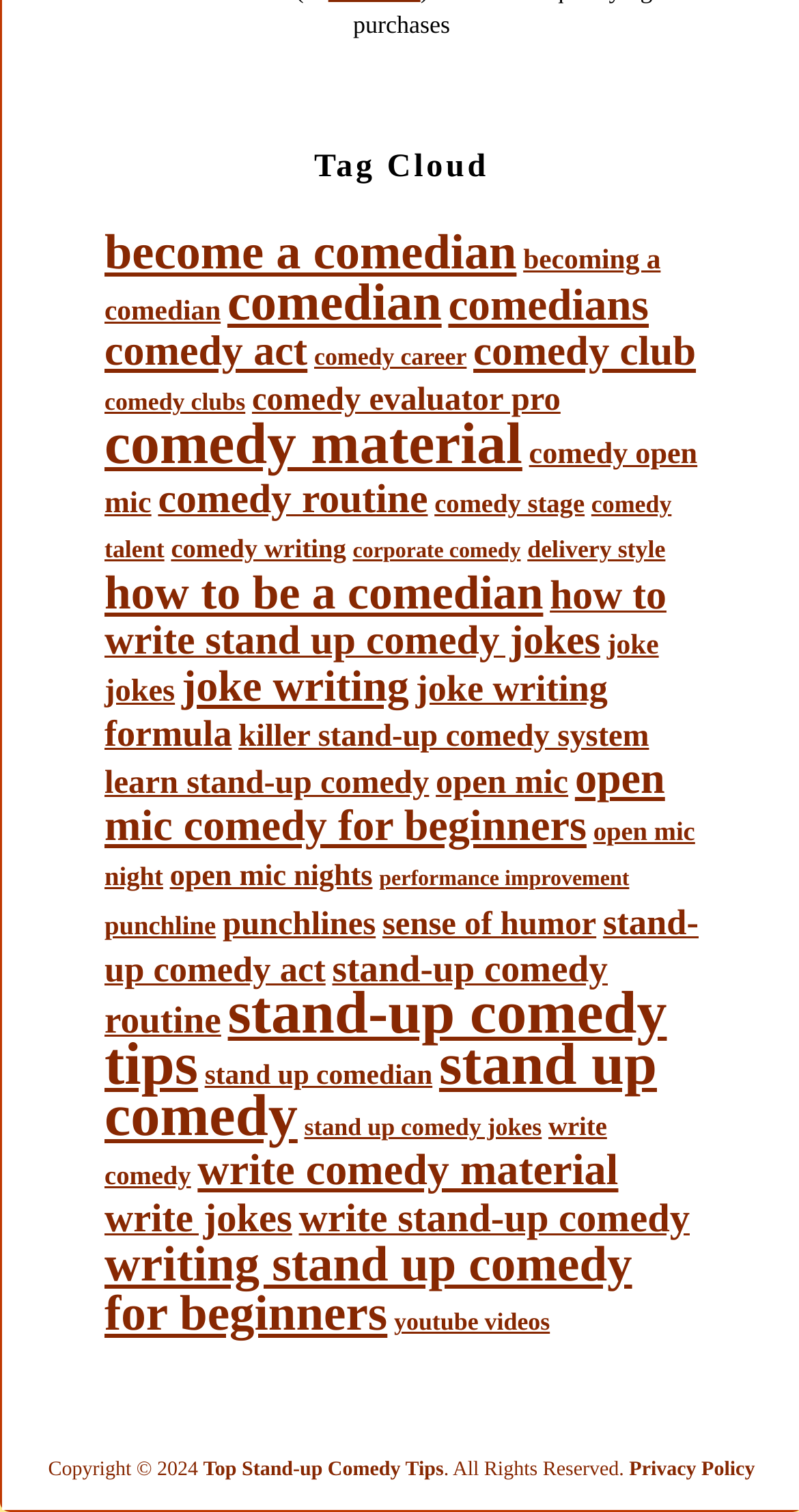Using the details in the image, give a detailed response to the question below:
What is the purpose of the 'Footer Social Links Menu'?

The 'Footer Social Links Menu' is likely a navigation menu that provides links to the website's social media profiles, allowing users to connect with the website on various social media platforms.